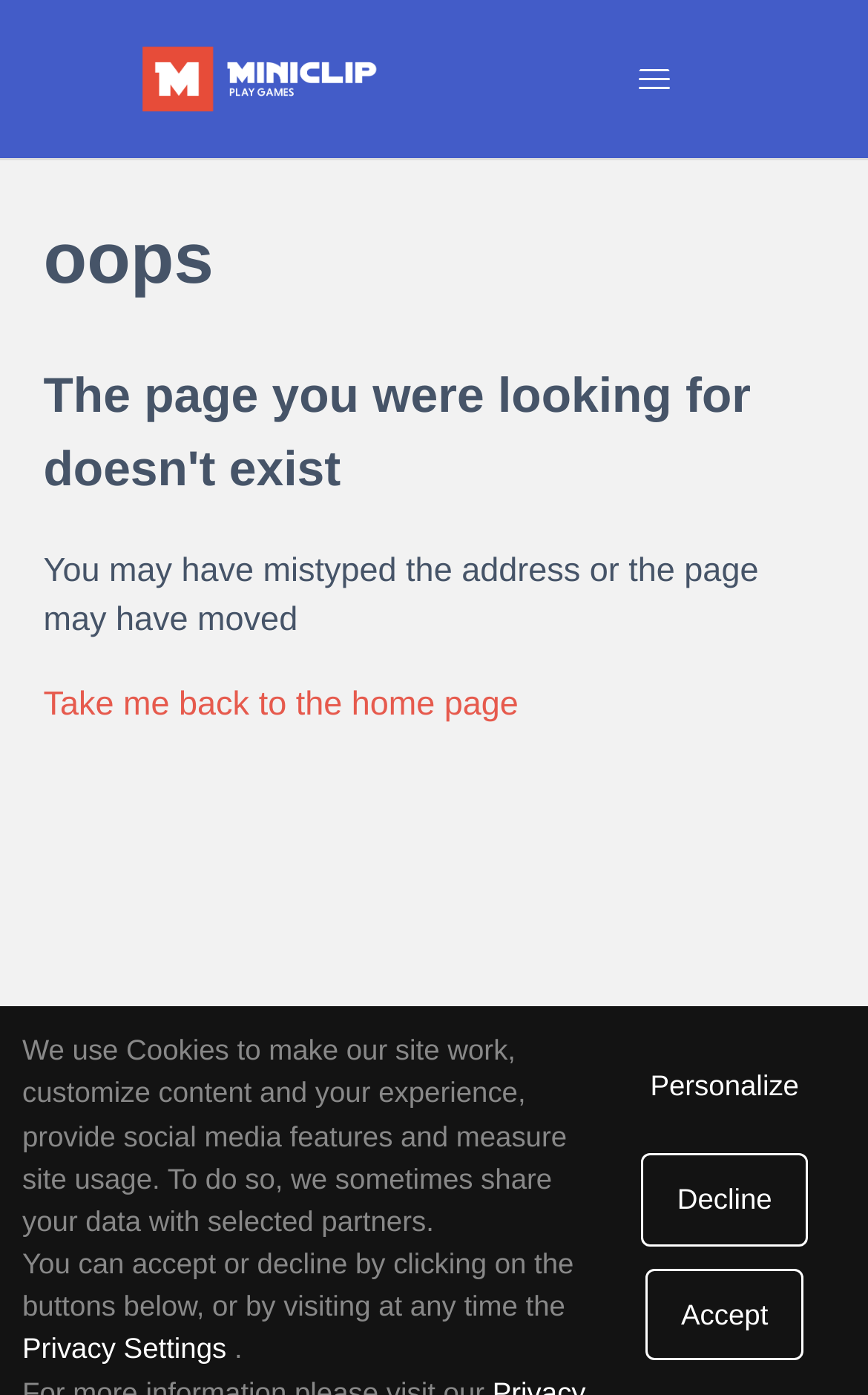Give a one-word or one-phrase response to the question:
What is the reason for the page not found error?

Mistyped address or page moved